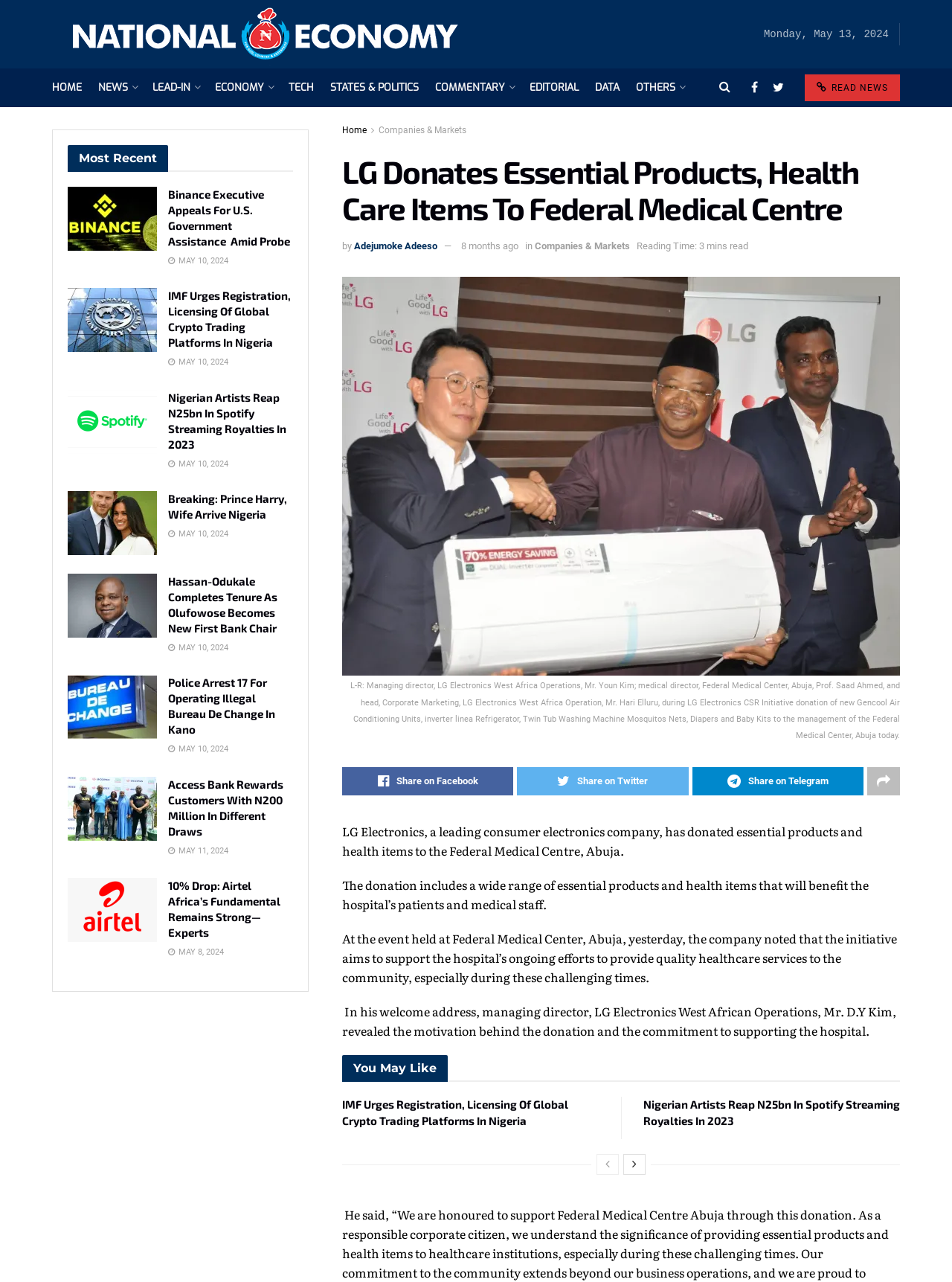Can you provide the bounding box coordinates for the element that should be clicked to implement the instruction: "Click on the 'HOME' link"?

[0.055, 0.054, 0.086, 0.083]